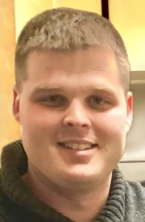Describe all the elements and aspects of the image comprehensively.

This image features Adam Basinger, who is introduced in the context of his family's restaurant legacy. Jessica Basinger, his wife, noted that he is a Brookfield High graduate and a Marine Corps veteran. Currently, he splits his time between his military duties as a reservist and managing their family business, the White Rose restaurant. While Jessica operates the eatery, staying with her mother in Masury, Adam contributes remotely, balancing his role in the military with his responsibilities at home. Their combined efforts reflect a commitment to maintaining the restaurant’s heritage, initially founded by the Quartini family in 1940, and fostering a sense of community and family within their culinary establishment.